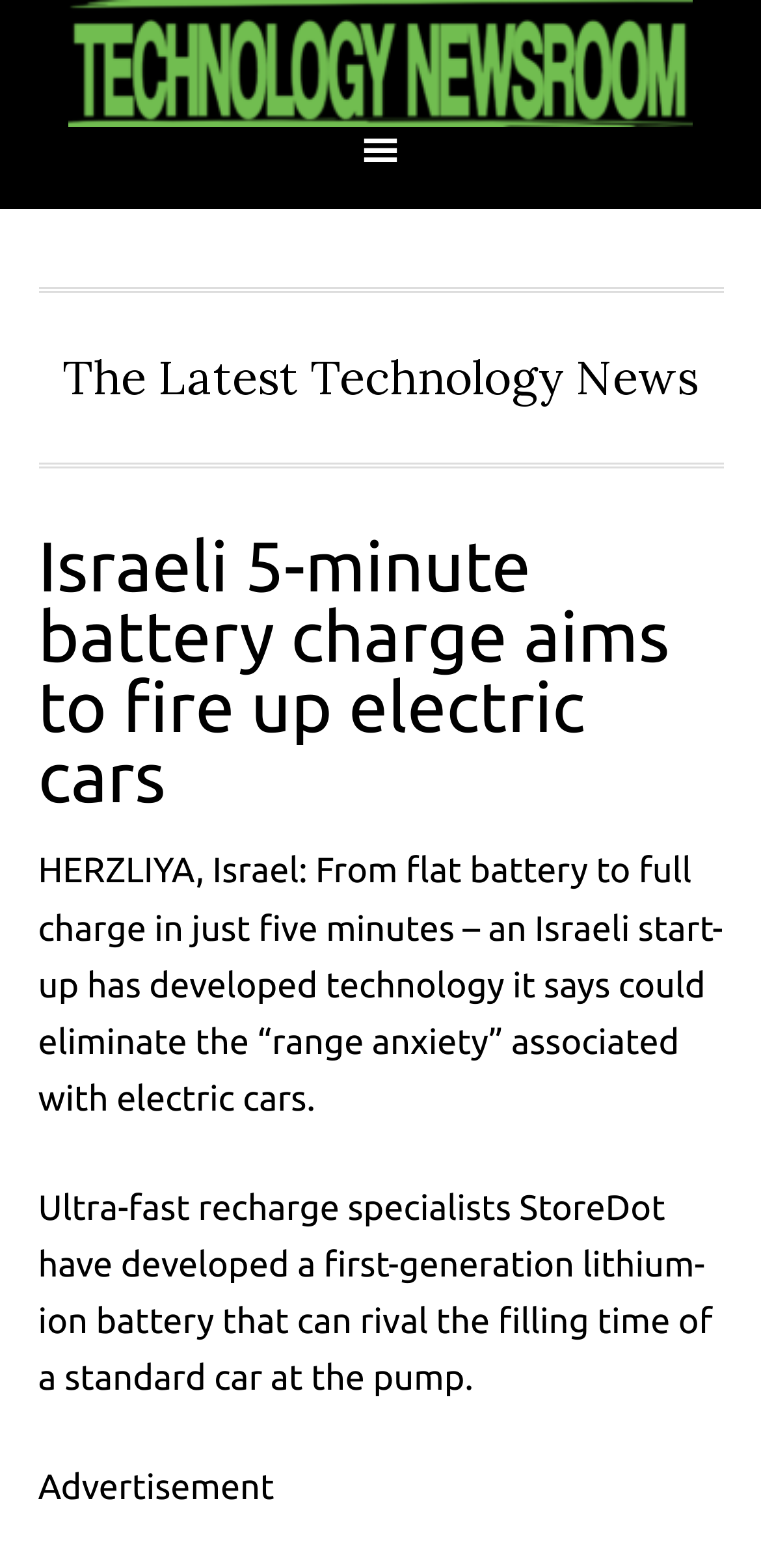Describe every aspect of the webpage comprehensively.

The webpage is about technology news, specifically an article about an Israeli start-up that has developed a battery charging technology that can fully charge an electric car in just five minutes. 

At the top left of the page, there are four links: "Skip to primary navigation", "Skip to main content", "Skip to primary sidebar", and "Skip to footer". Next to these links, there is a larger link "TECHNOLOGY NEWSROOM" that spans the entire top of the page. 

Below these links, there is a navigation menu labeled "Main" that takes up the full width of the page. 

Further down, there is a section with the title "The Latest Technology News" in a smaller font. Below this title, there is a larger heading that reads "Israeli 5-minute battery charge aims to fire up electric cars". 

Underneath the heading, there are three paragraphs of text. The first paragraph describes the technology developed by the Israeli start-up, stating that it can eliminate "range anxiety" associated with electric cars. The second paragraph explains that the company, StoreDot, has developed a lithium-ion battery that can rival the filling time of a standard car at the pump. The third paragraph is an advertisement.